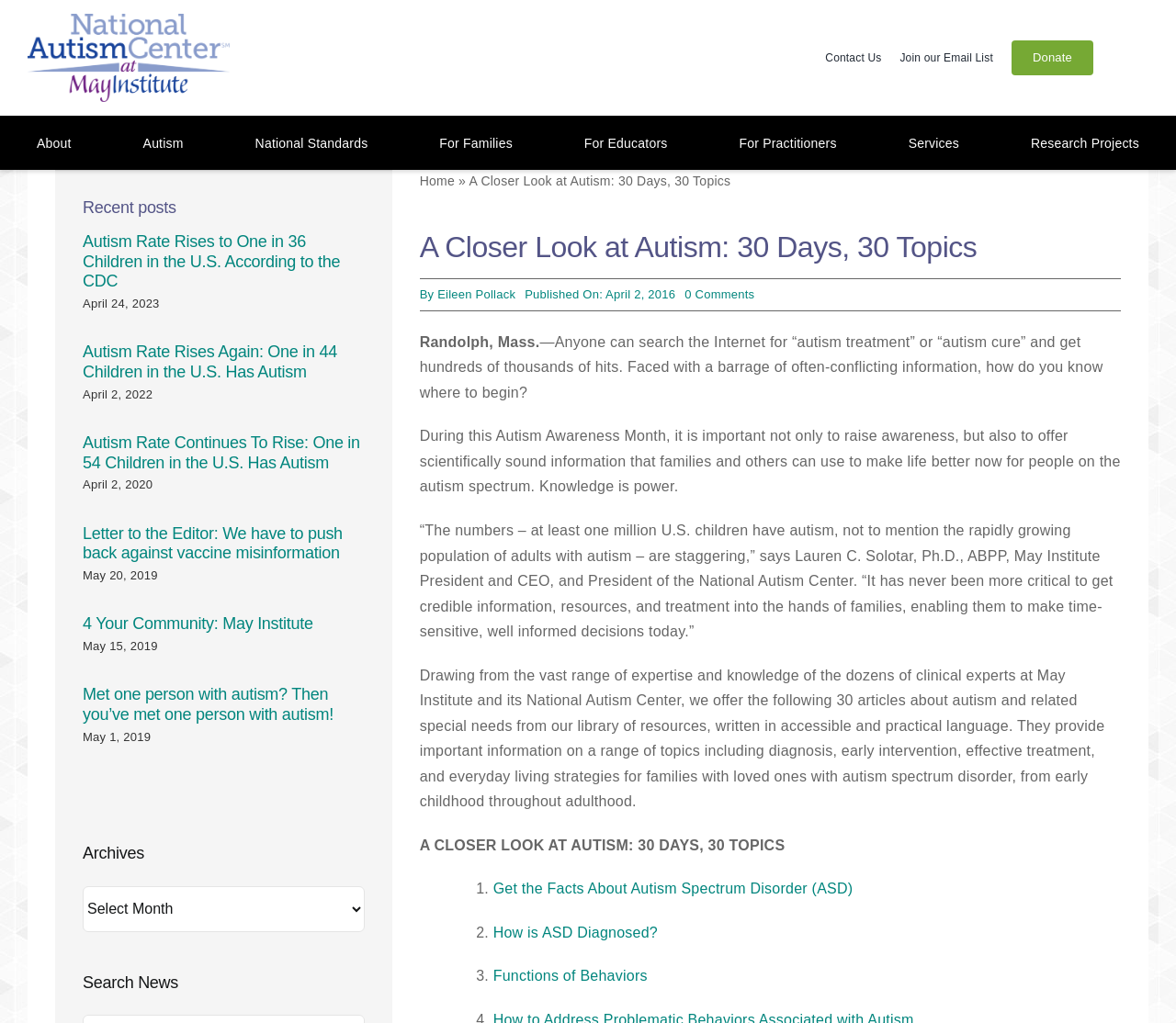Identify the bounding box coordinates of the clickable section necessary to follow the following instruction: "Select an option from the 'Archives' dropdown". The coordinates should be presented as four float numbers from 0 to 1, i.e., [left, top, right, bottom].

[0.07, 0.866, 0.31, 0.911]